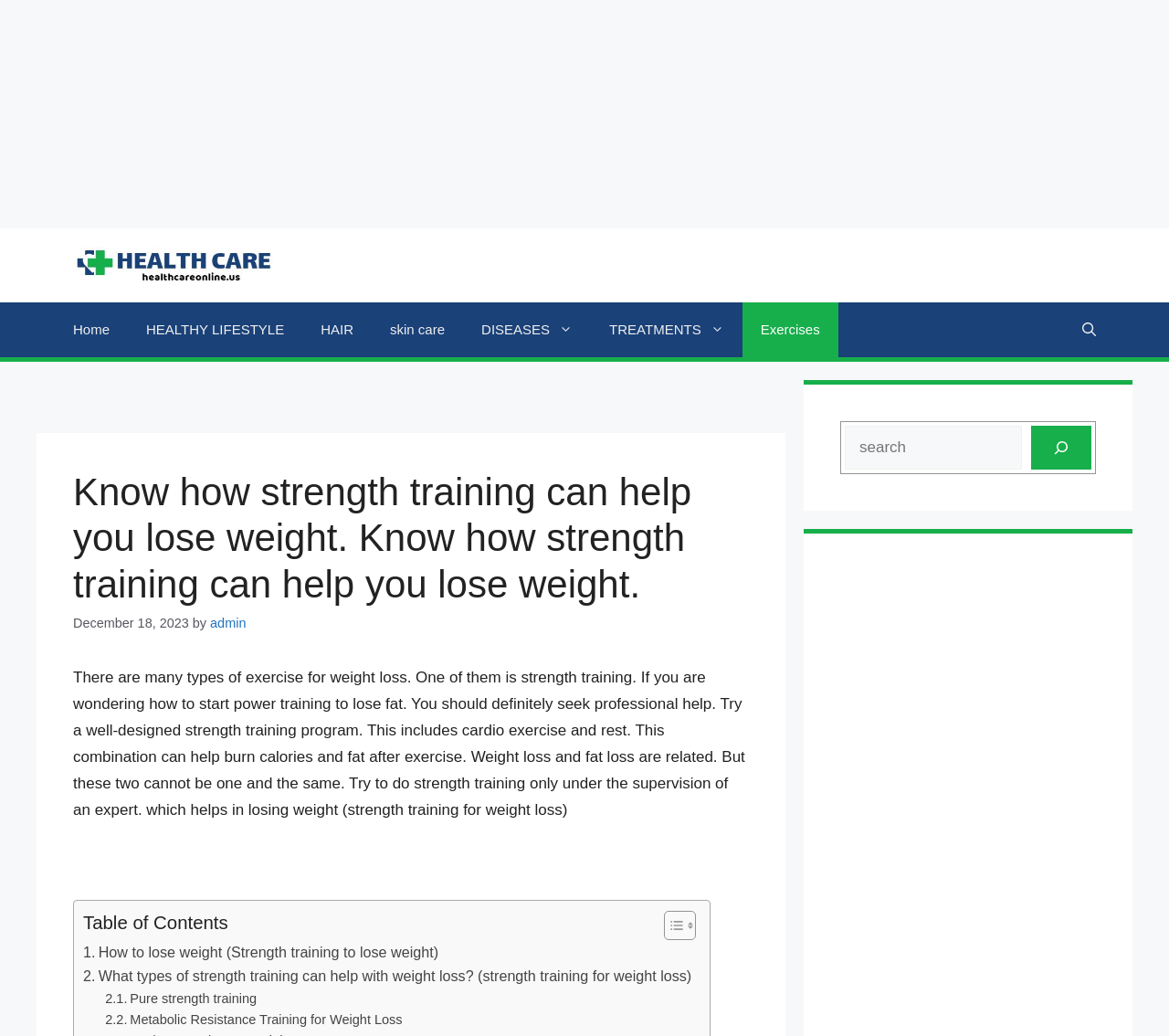Please determine the bounding box coordinates for the UI element described here. Use the format (top-left x, top-left y, bottom-right x, bottom-right y) with values bounded between 0 and 1: Pure strength training

[0.09, 0.954, 0.22, 0.974]